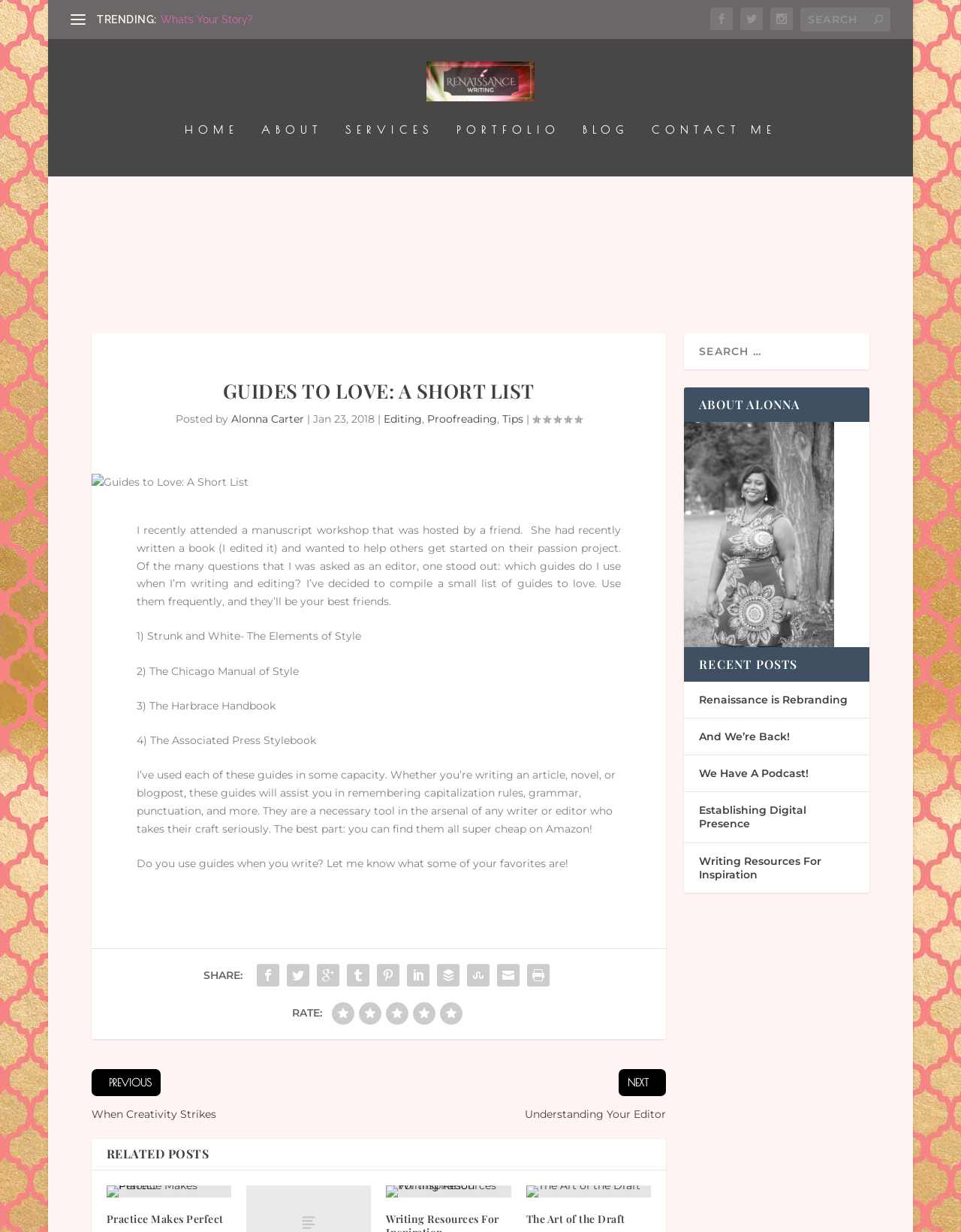Identify the coordinates of the bounding box for the element that must be clicked to accomplish the instruction: "Search for something".

[0.833, 0.006, 0.927, 0.026]